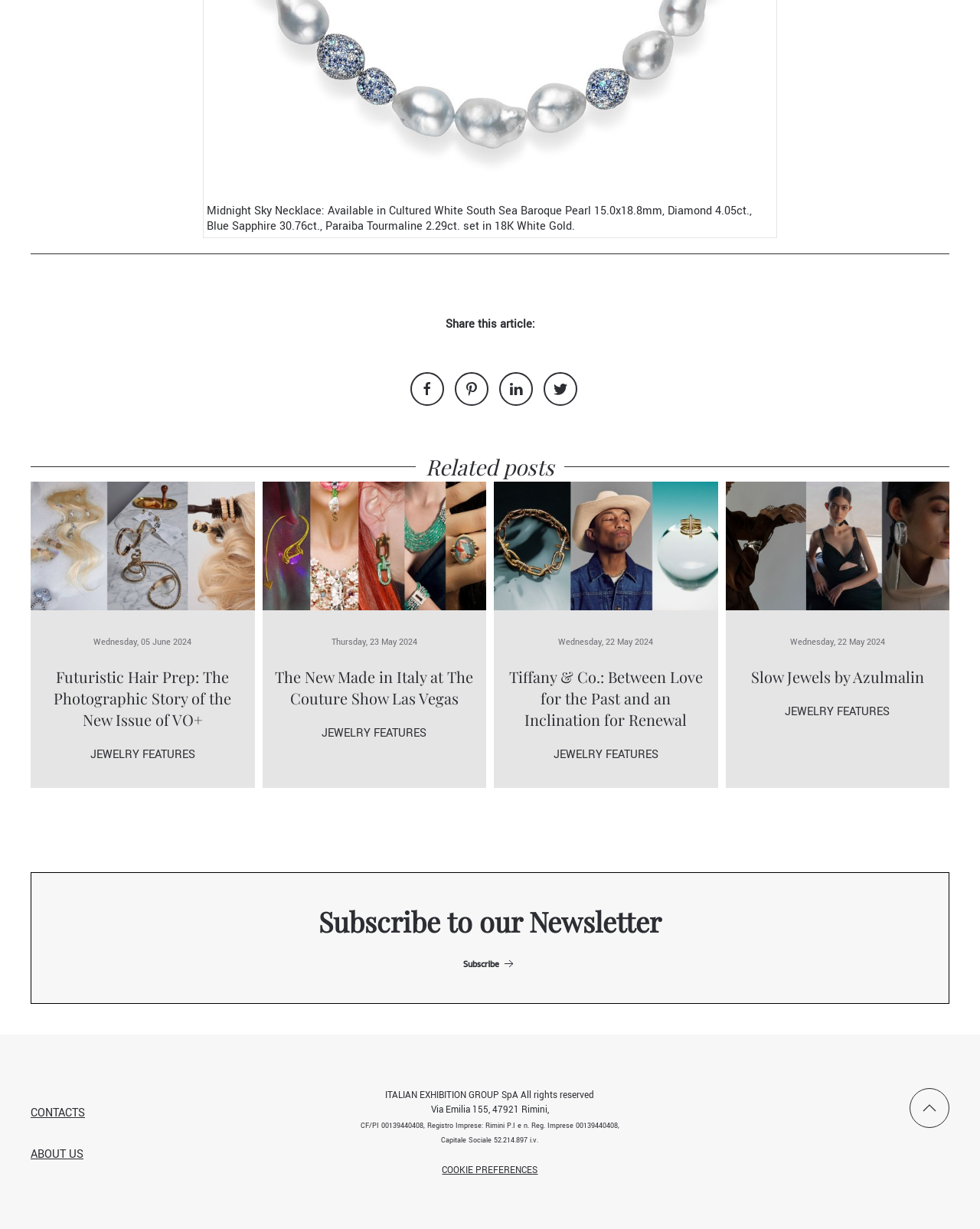Find the bounding box coordinates of the UI element according to this description: "Slow Jewels by Azulmalin".

[0.766, 0.542, 0.943, 0.559]